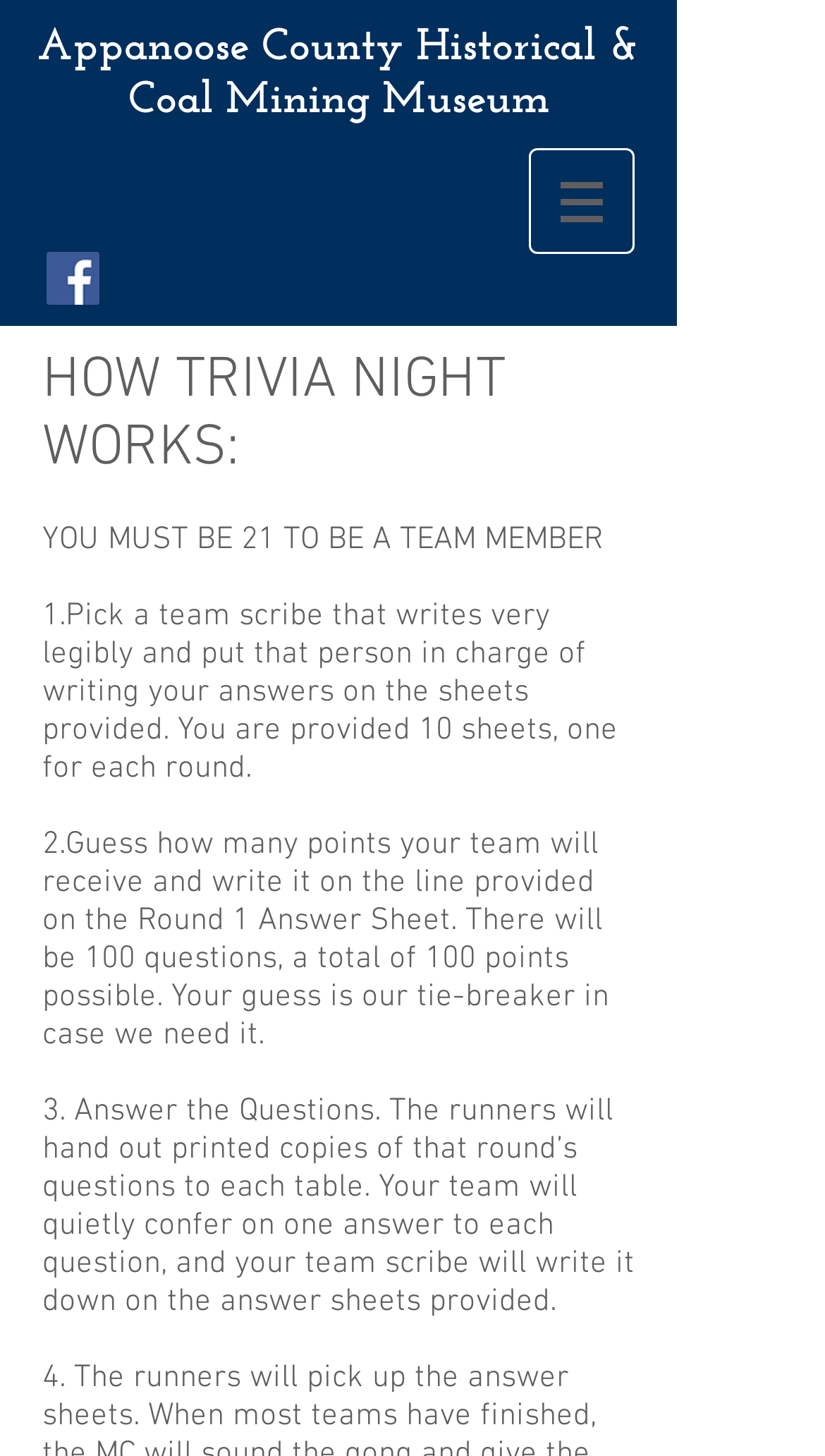Construct a comprehensive caption that outlines the webpage's structure and content.

The webpage is about Trivia Night Rules, specifically for the Appanoose County Historical & Coal Mining Museum. At the top, there is a heading with the museum's name. Below it, on the left side, there is a social bar with a Facebook social icon, which is an image. 

On the right side, there is a navigation menu labeled "Site" with a button that has a popup menu. The button has an image on it. 

Below the navigation menu, there is a section that explains how Trivia Night works. The section starts with a heading "HOW TRIVIA NIGHT WORKS:" followed by a series of rules. The first rule states that team members must be at least 21 years old. The subsequent rules explain the process of playing the game, including picking a team scribe, guessing the points, answering questions, and submitting answers on the provided sheets. The rules are presented in a clear and concise manner, with each rule separated by a small gap.